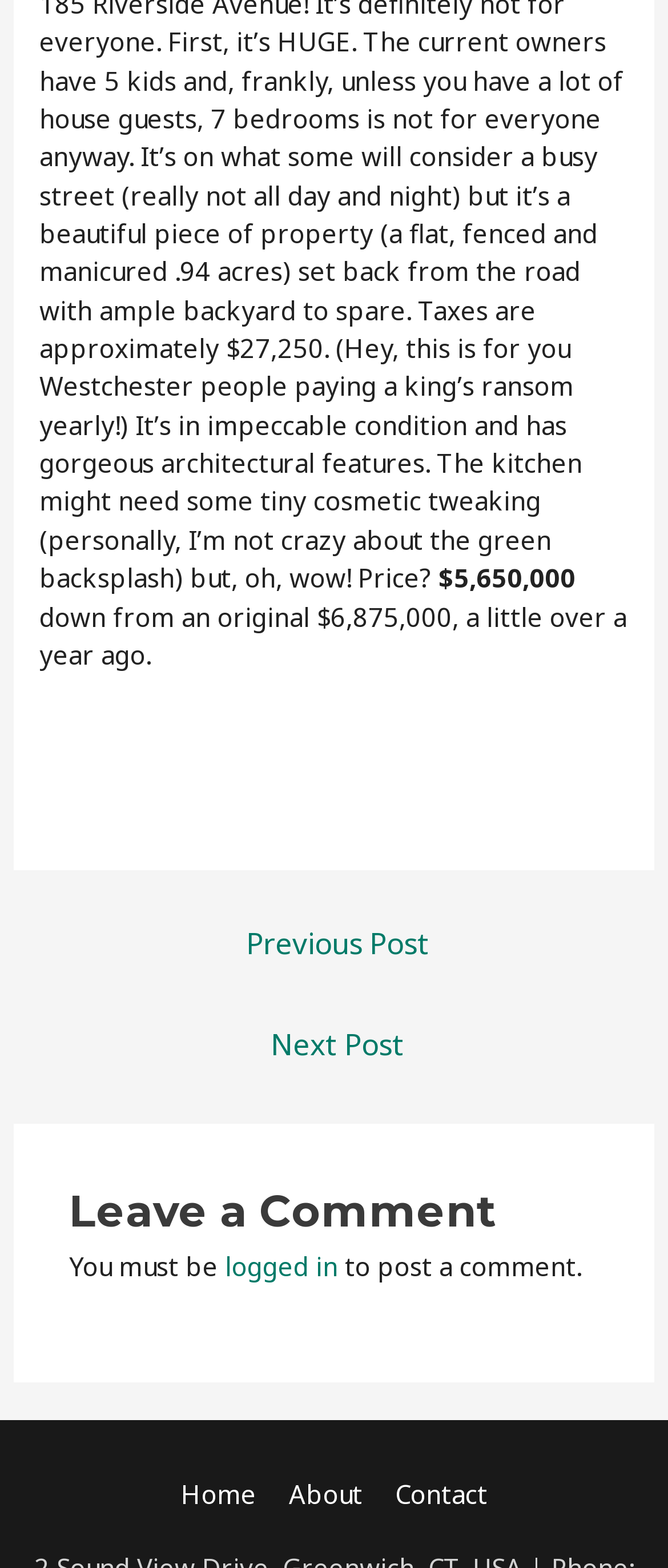Based on the element description: "Home", identify the bounding box coordinates for this UI element. The coordinates must be four float numbers between 0 and 1, listed as [left, top, right, bottom].

[0.251, 0.942, 0.403, 0.964]